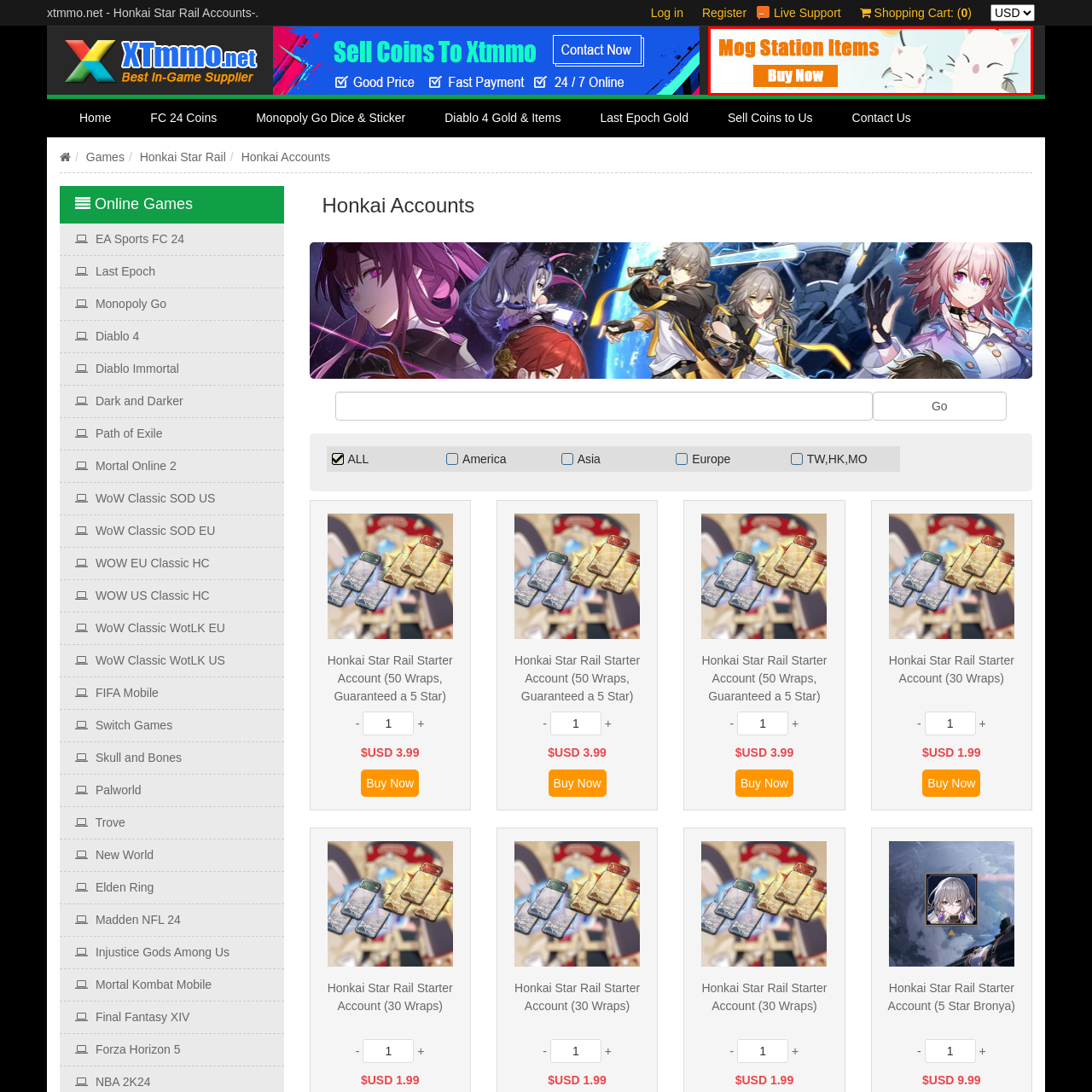Look at the image inside the red boundary and respond to the question with a single word or phrase: What is the purpose of the 'Buy Now' call to action?

To prompt viewers to make a purchase